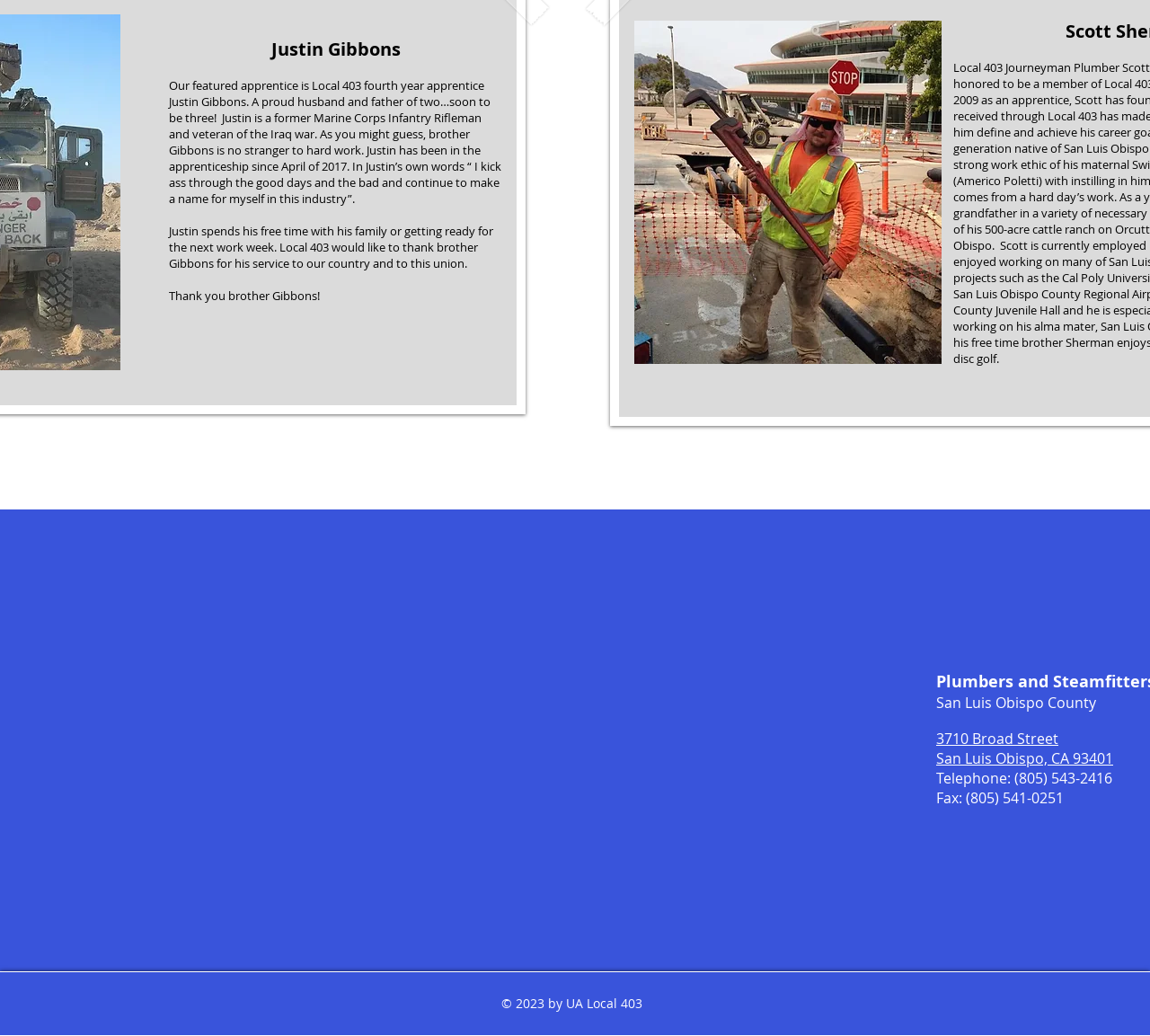What is the name of the person in the image?
Please give a detailed and elaborate answer to the question based on the image.

The image is labeled as 'Scott Sherman.JPG', indicating that the person in the image is Scott Sherman.